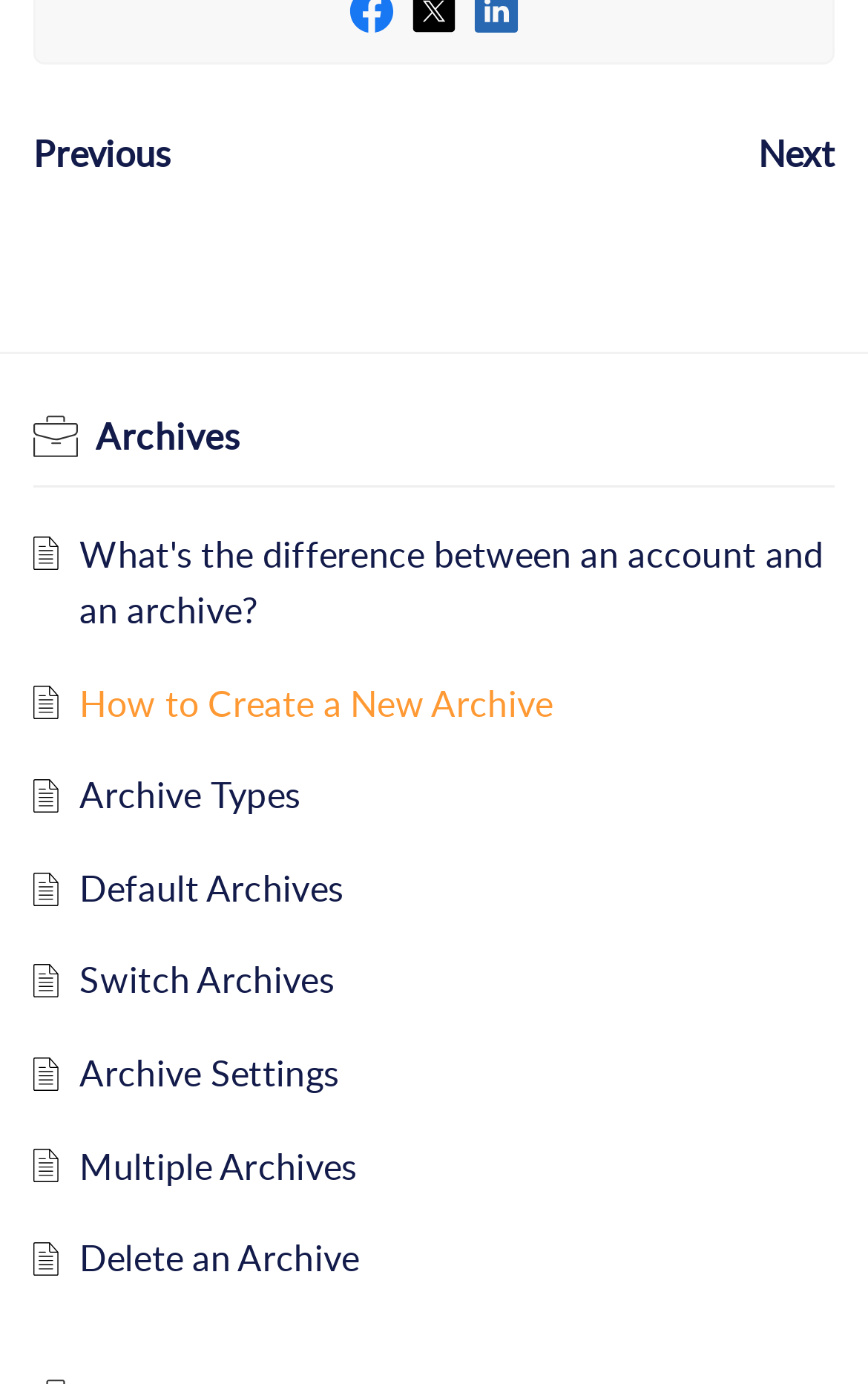Could you locate the bounding box coordinates for the section that should be clicked to accomplish this task: "Create a new archive".

[0.092, 0.49, 0.637, 0.526]